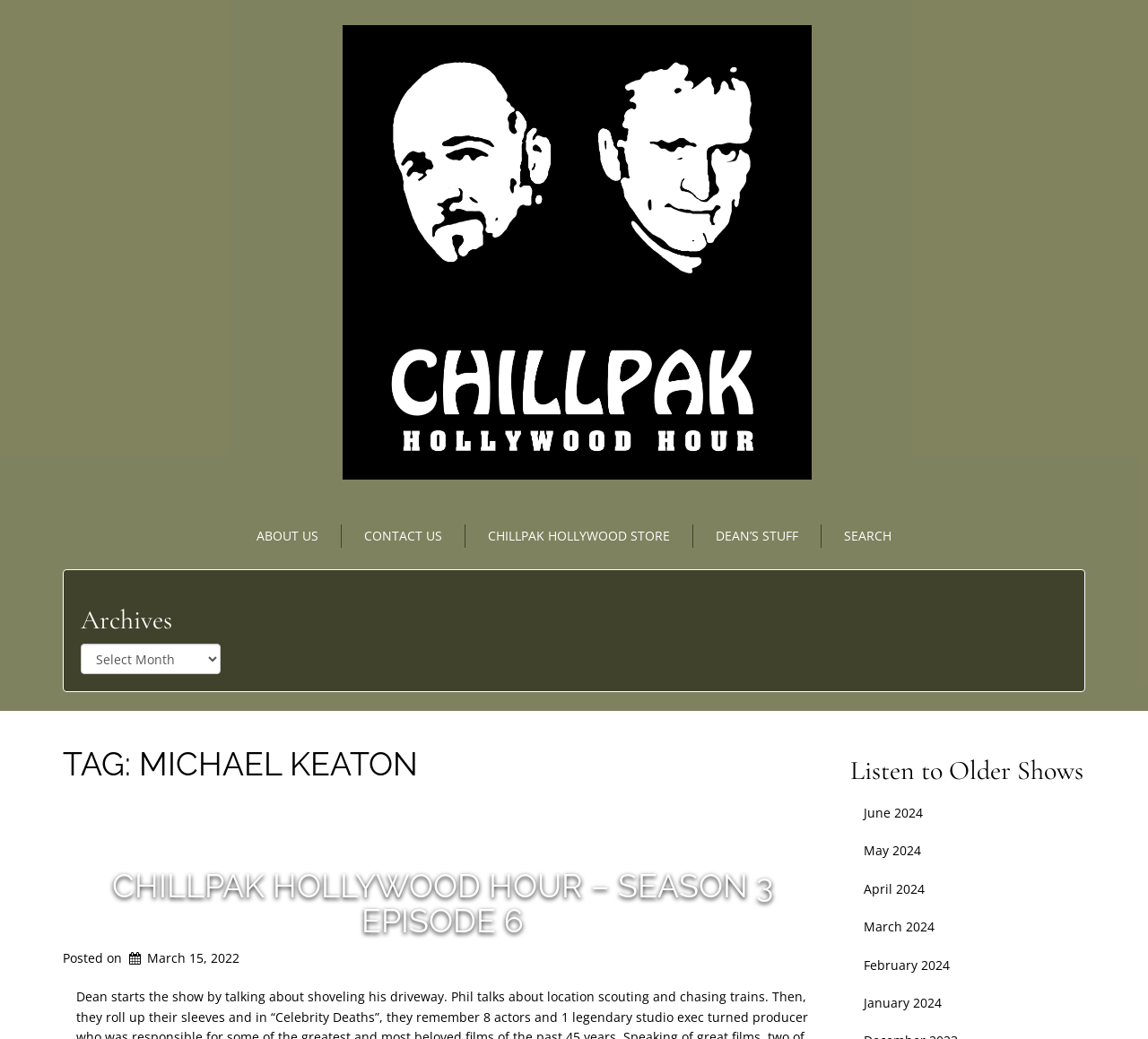With reference to the screenshot, provide a detailed response to the question below:
What is the name of the podcast?

Based on the webpage structure, I can see that the title of the webpage is 'Michael Keaton – CHILLPAK HOLLYWOOD HOUR', and the title is also repeated in the image element. Therefore, I can infer that CHILLPAK HOLLYWOOD HOUR is the name of the podcast.